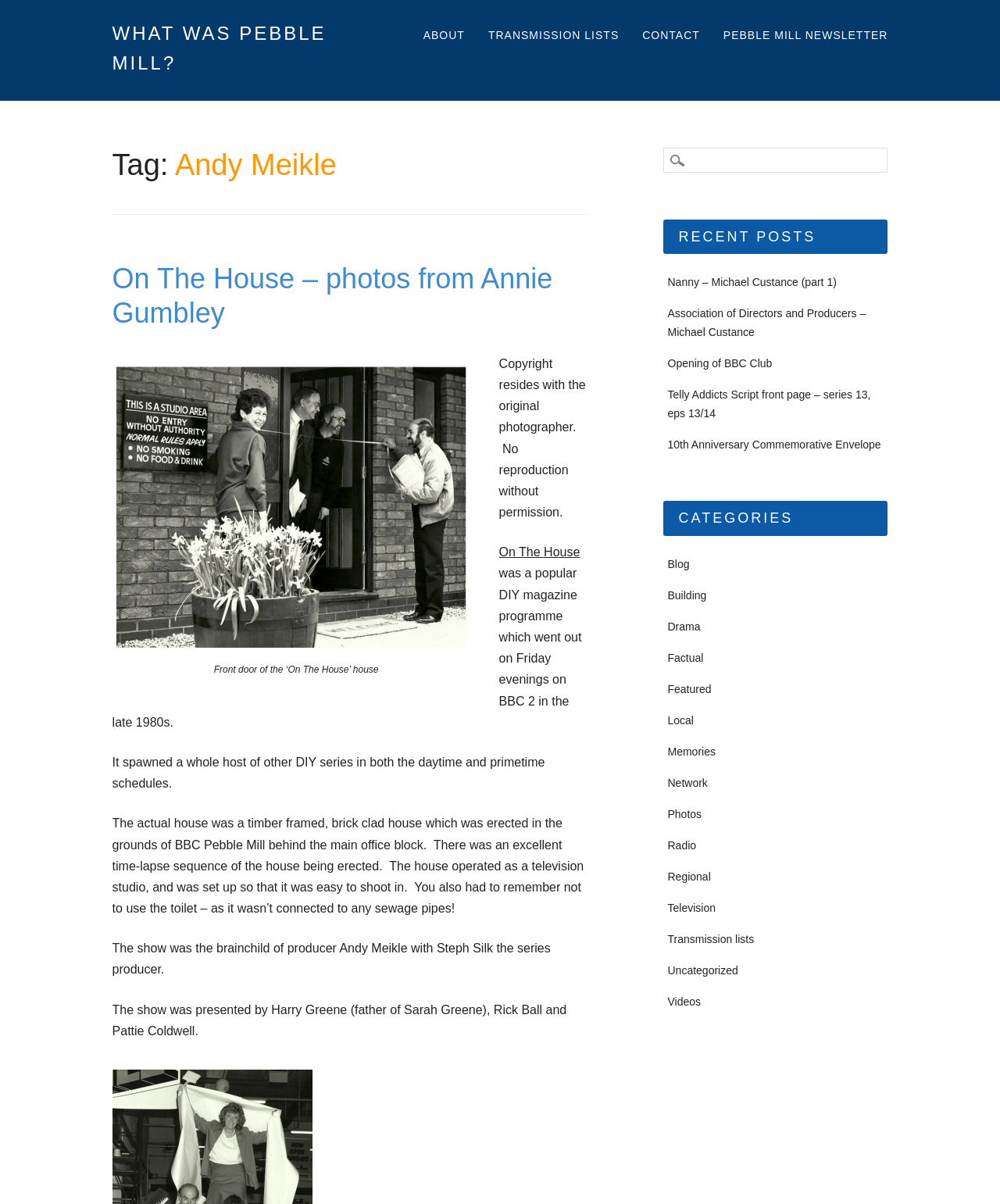Please specify the coordinates of the bounding box for the element that should be clicked to carry out this instruction: "Read the 'On The House – photos from Annie Gumbley' article". The coordinates must be four float numbers between 0 and 1, formatted as [left, top, right, bottom].

[0.112, 0.218, 0.553, 0.273]